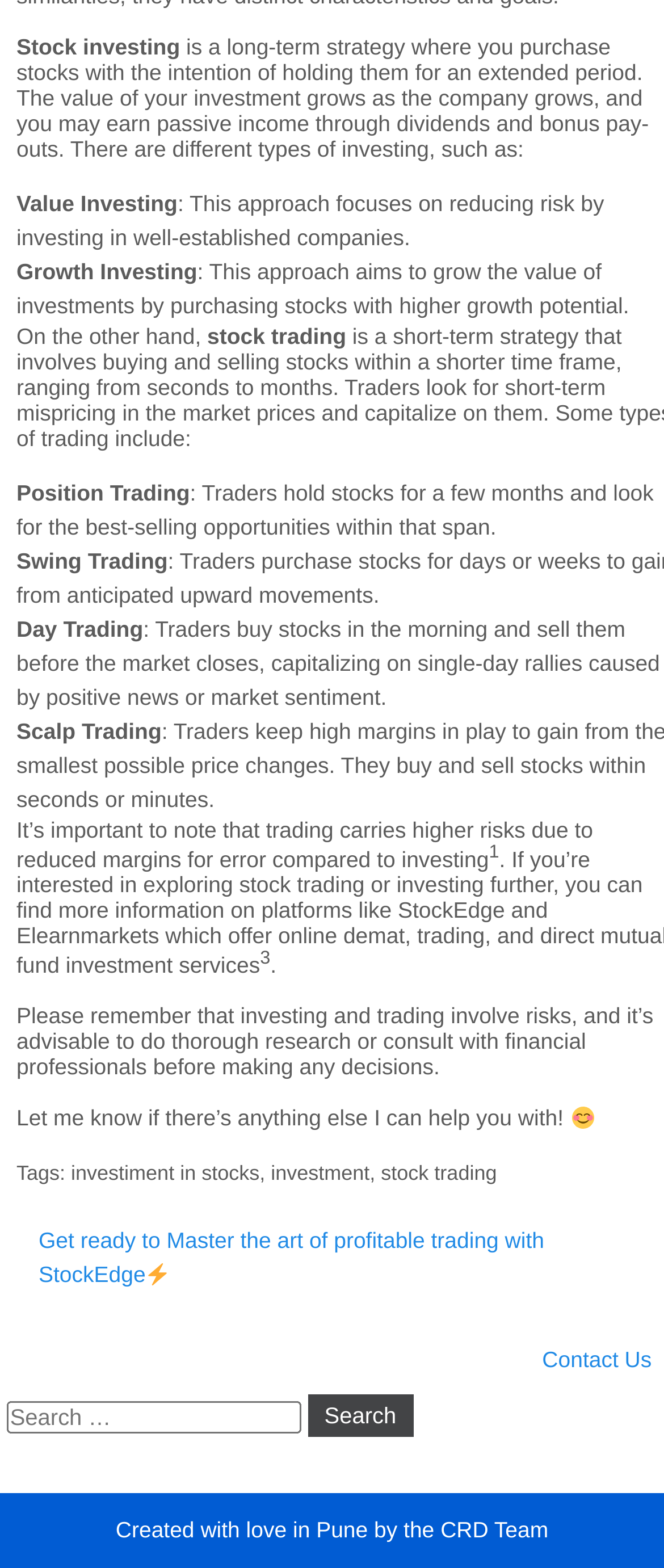Identify the bounding box coordinates for the element you need to click to achieve the following task: "Click the phone number to call the Murray Hill Dental office in Columbus". Provide the bounding box coordinates as four float numbers between 0 and 1, in the form [left, top, right, bottom].

None